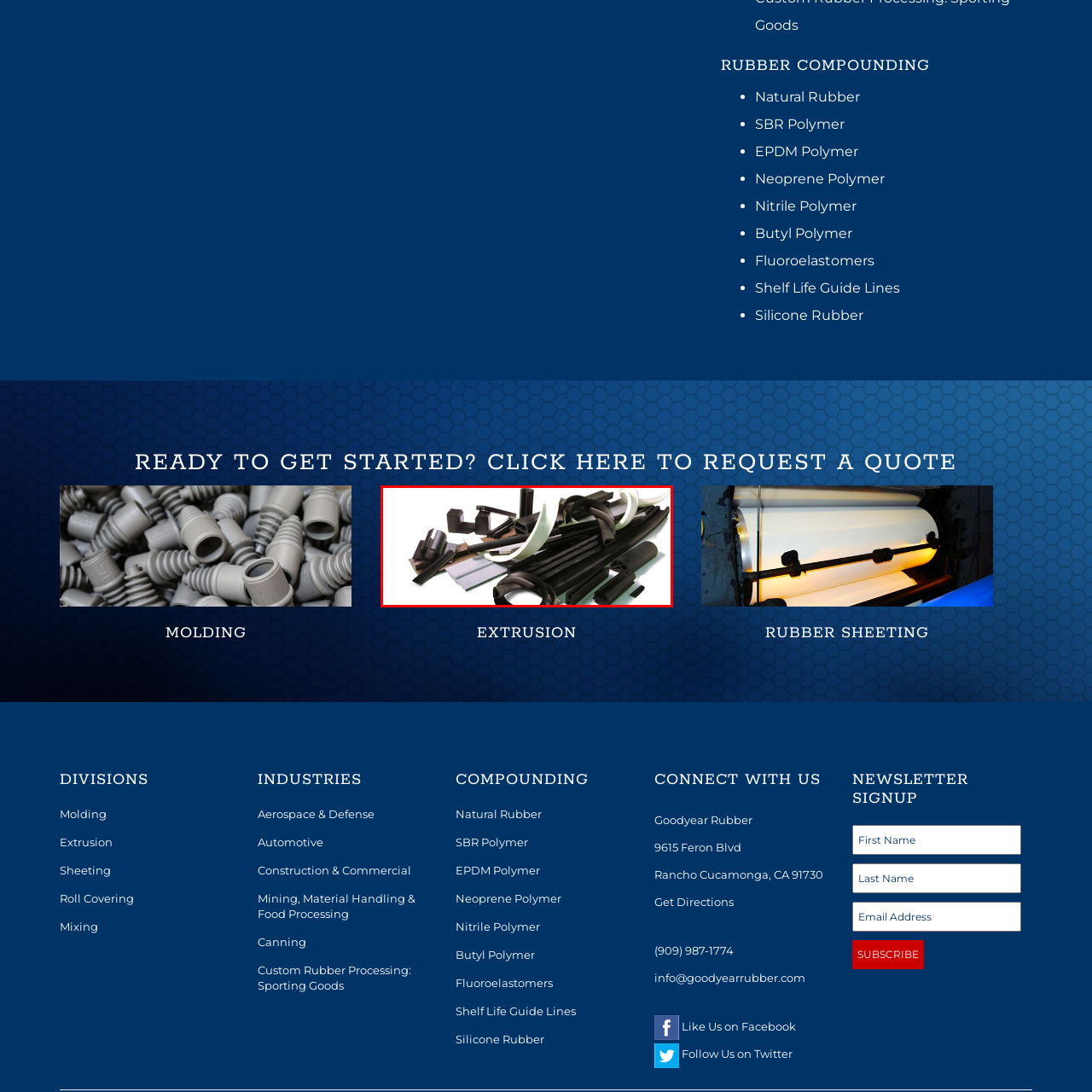Look at the section of the image marked by the red box and offer an in-depth answer to the next question considering the visual cues: What processes are referenced in the context of rubber compounding?

The image caption mentions that the showcased rubber components illustrate the versatility of rubber materials utilized across multiple industrial applications, aligning with the themes of molding and extrusion, as referenced in the context of rubber compounding. This indicates that molding and extrusion are the two processes referenced in the context of rubber compounding.